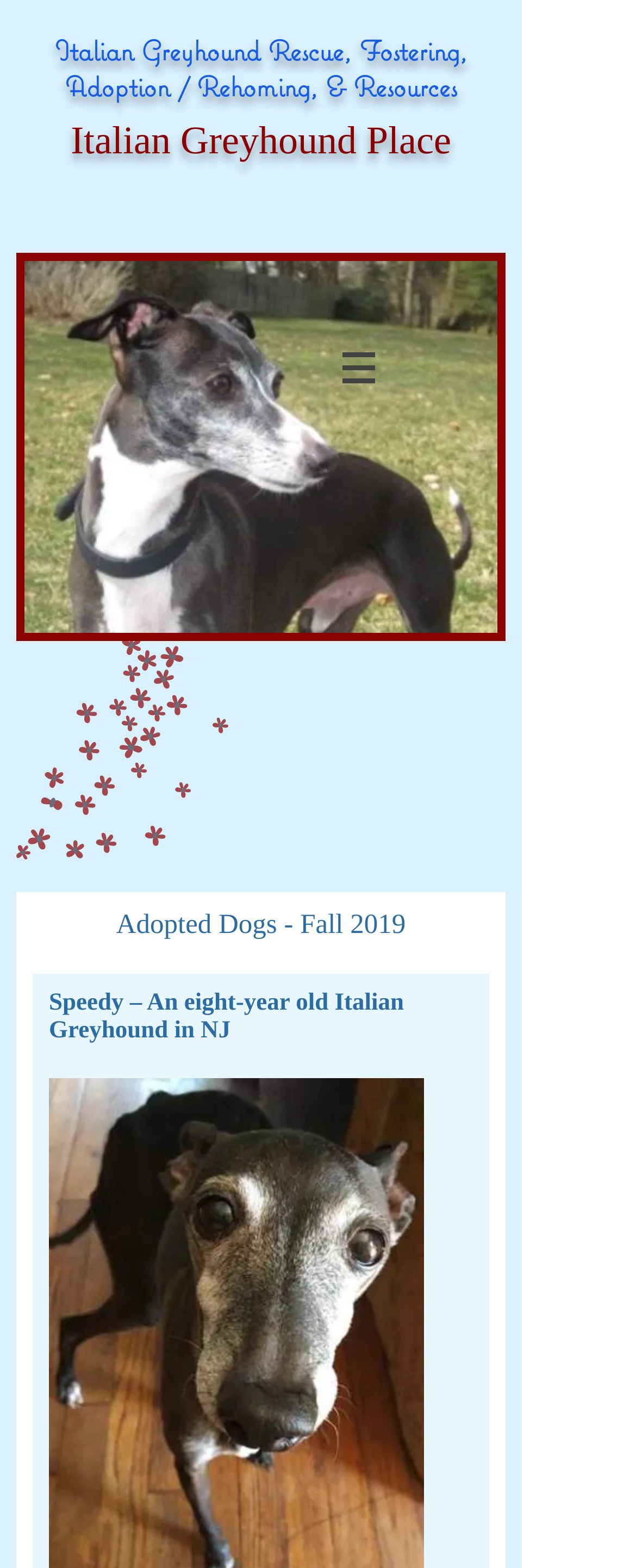What type of dog is Speedy?
Give a single word or phrase as your answer by examining the image.

Italian Greyhound